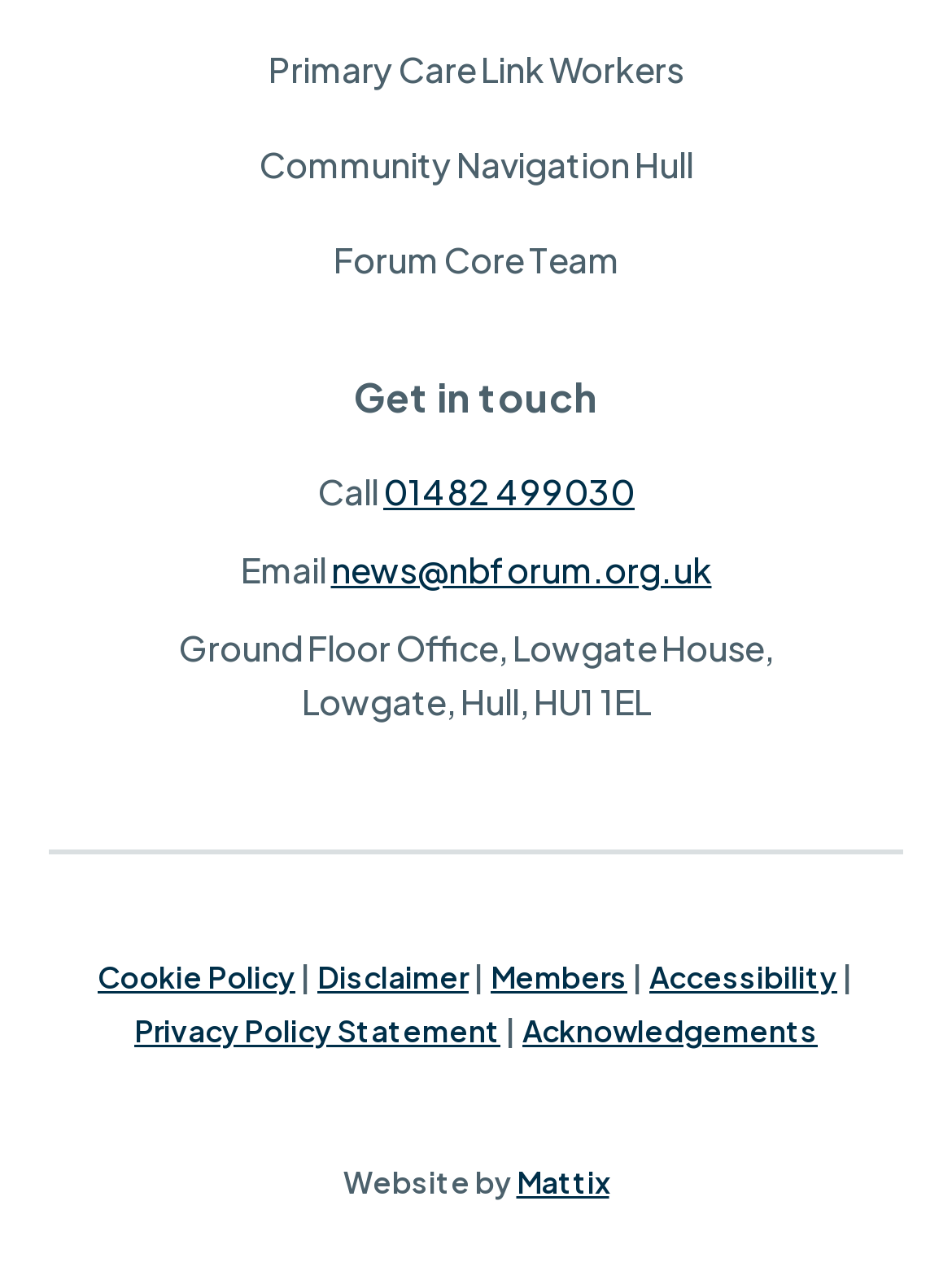Locate the bounding box coordinates of the element that should be clicked to execute the following instruction: "View Disclaimer".

[0.333, 0.747, 0.492, 0.776]